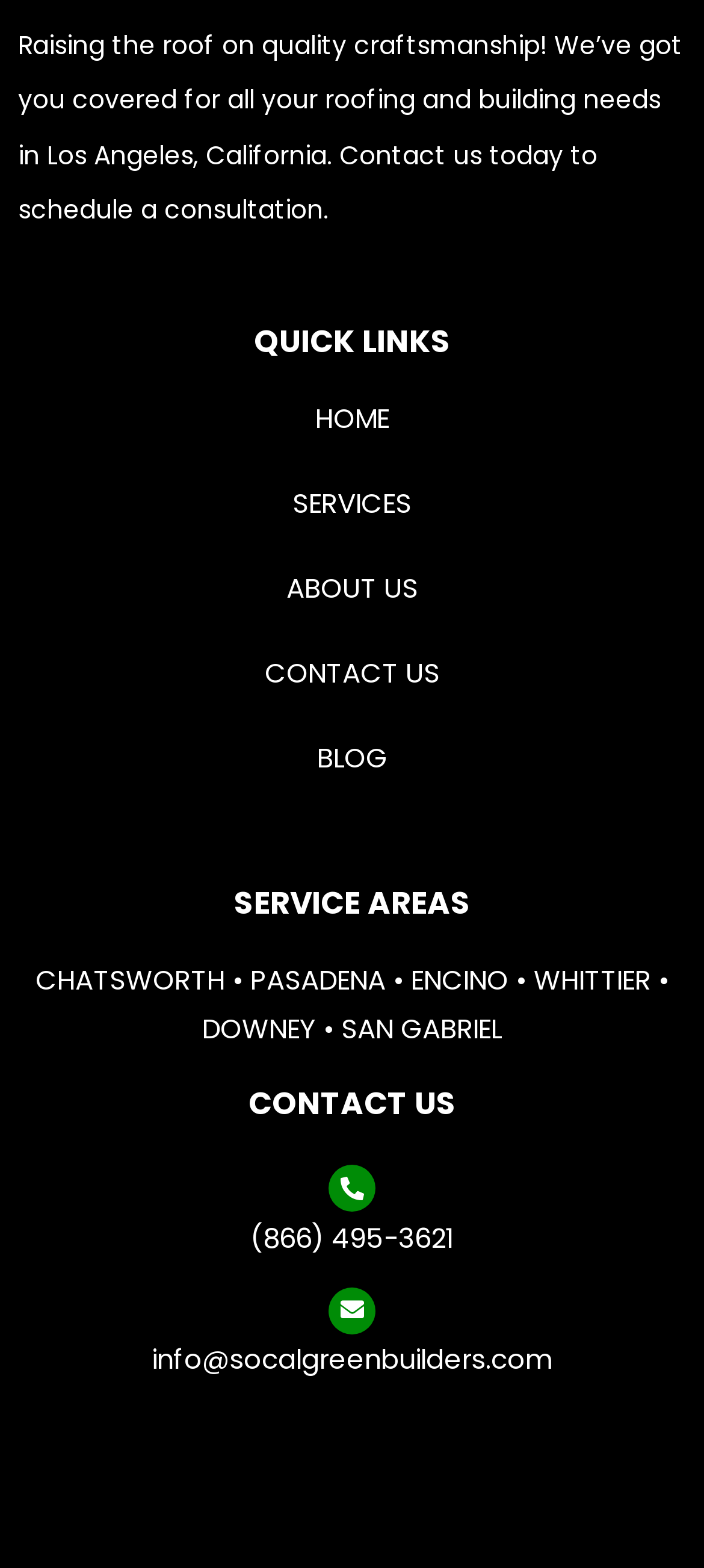Show the bounding box coordinates of the region that should be clicked to follow the instruction: "Click on HOME."

[0.447, 0.255, 0.553, 0.279]